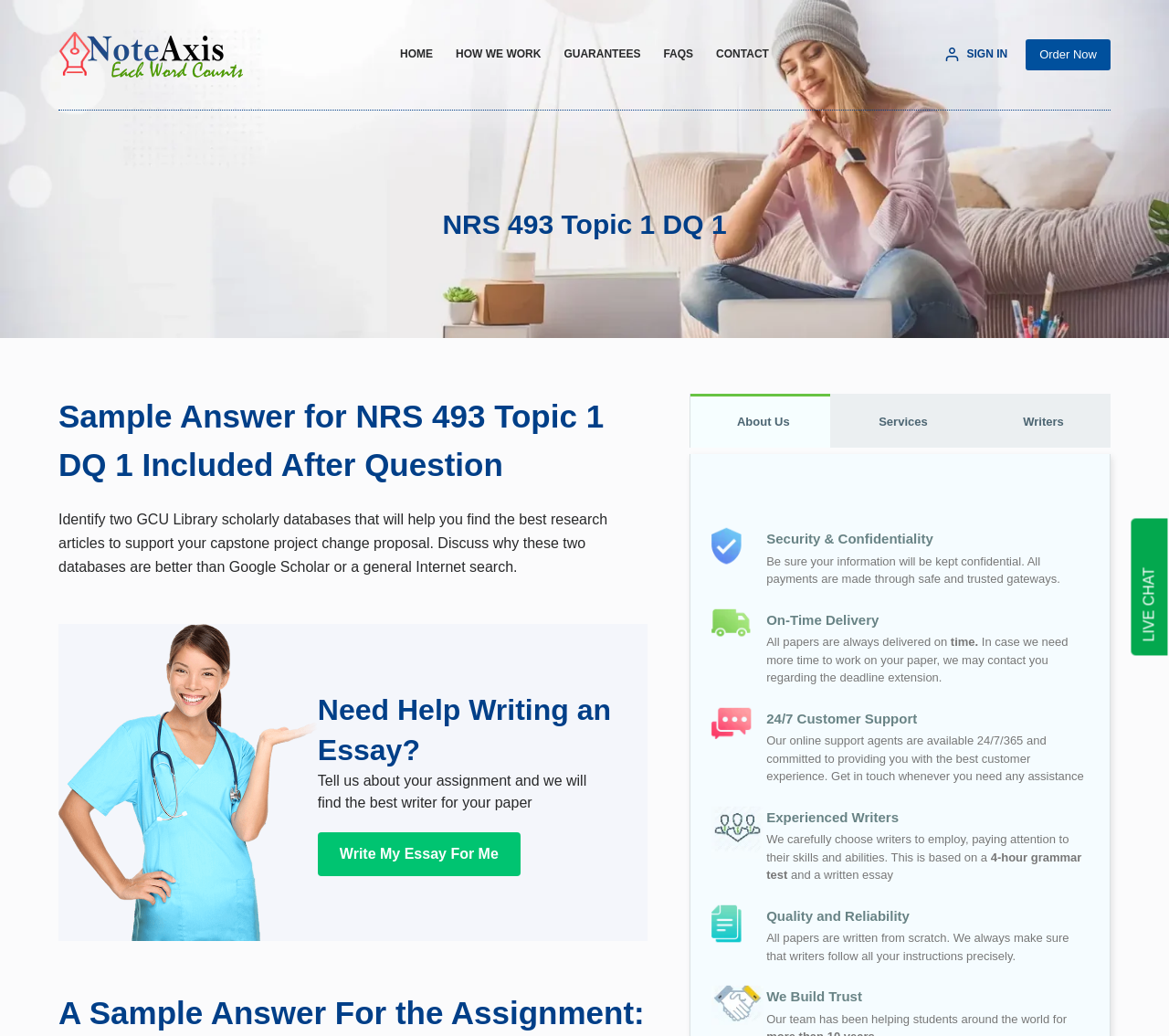Determine the bounding box coordinates of the clickable element to complete this instruction: "Click on the 'HOME' menu item". Provide the coordinates in the format of four float numbers between 0 and 1, [left, top, right, bottom].

[0.332, 0.0, 0.38, 0.106]